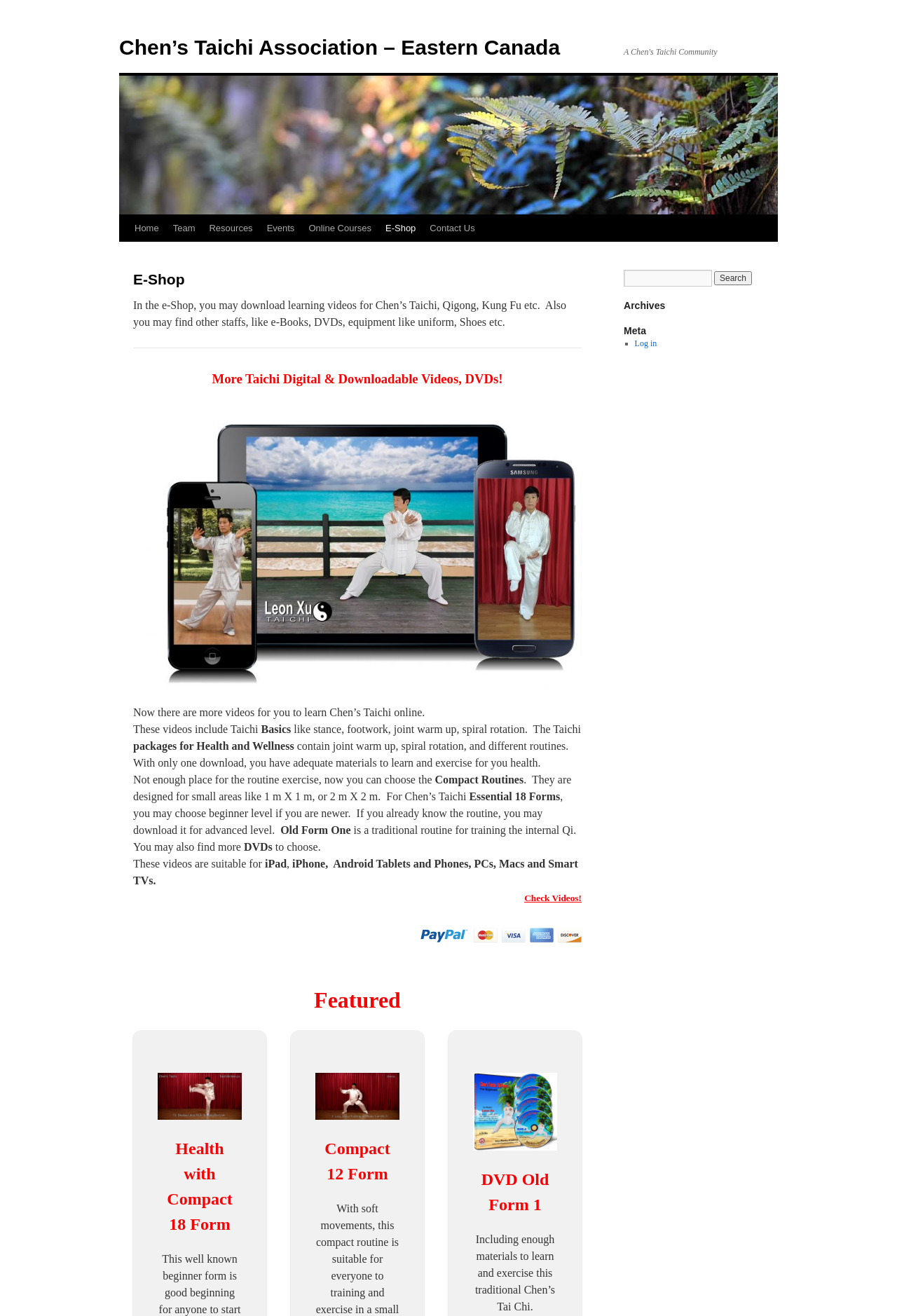What is the name of the traditional routine for training internal Qi?
Please give a detailed and elaborate answer to the question based on the image.

According to the webpage, Old Form One is a traditional routine for training the internal Qi, which is a part of Chen’s Taichi.